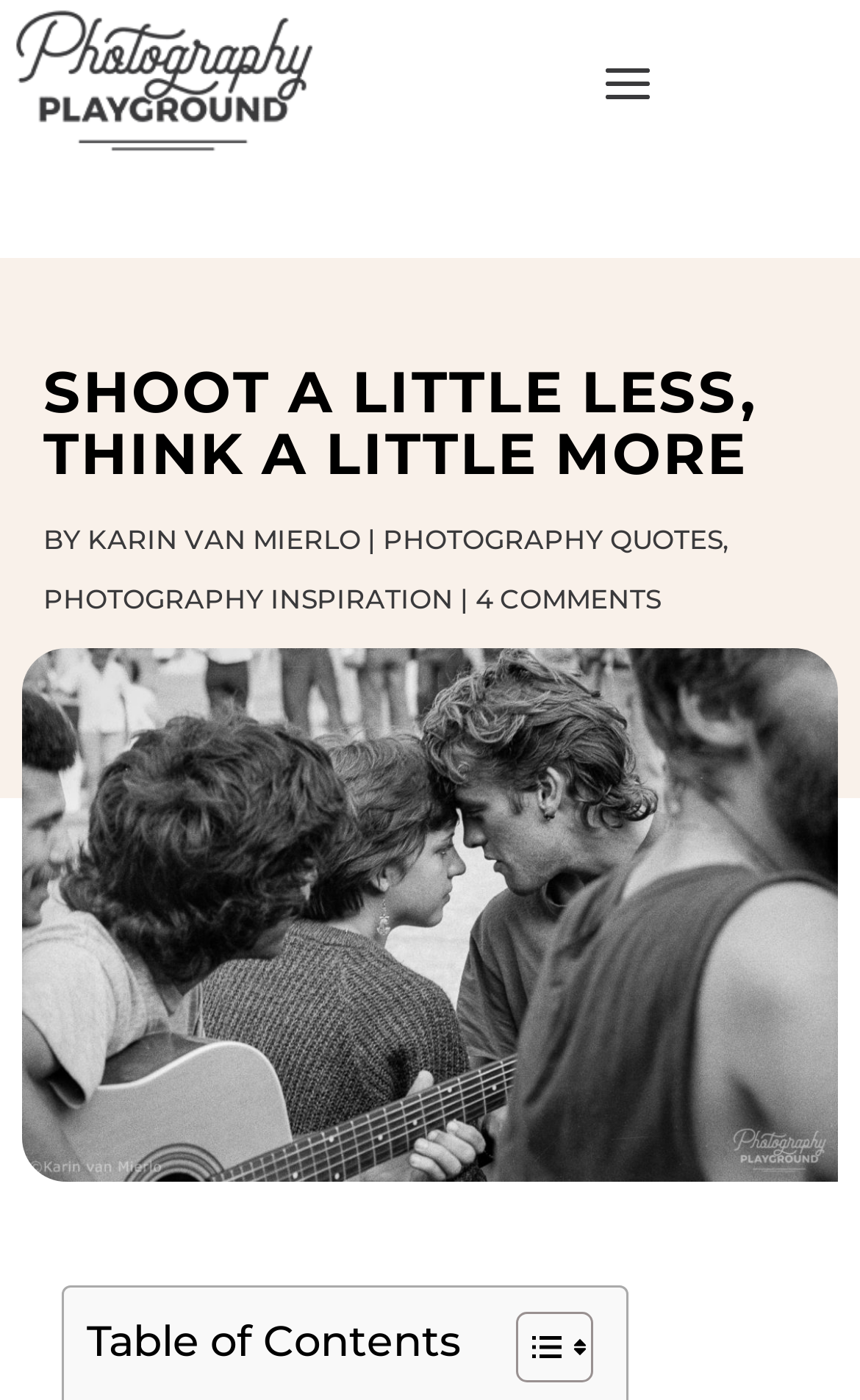Provide a thorough description of this webpage.

This webpage is about photography quotes, specifically featuring a quote from Henri Cartier-Bresson. At the top, there is a link to an unknown destination. Below it, a prominent heading reads "SHOOT A LITTLE LESS, THINK A LITTLE MORE". 

To the right of the heading, there is a byline that includes the name "KARIN VAN MIERLO" and a link to "PHOTOGRAPHY QUOTES" and "PHOTOGRAPHY INSPIRATION". Further to the right, there is a link to "4 COMMENTS". 

Below the heading and byline section, there is a large image related to photography quotes, taking up most of the page. At the bottom of the page, there is a table of contents section with a heading and a toggle button to expand or collapse the contents. The toggle button is accompanied by two small icons.